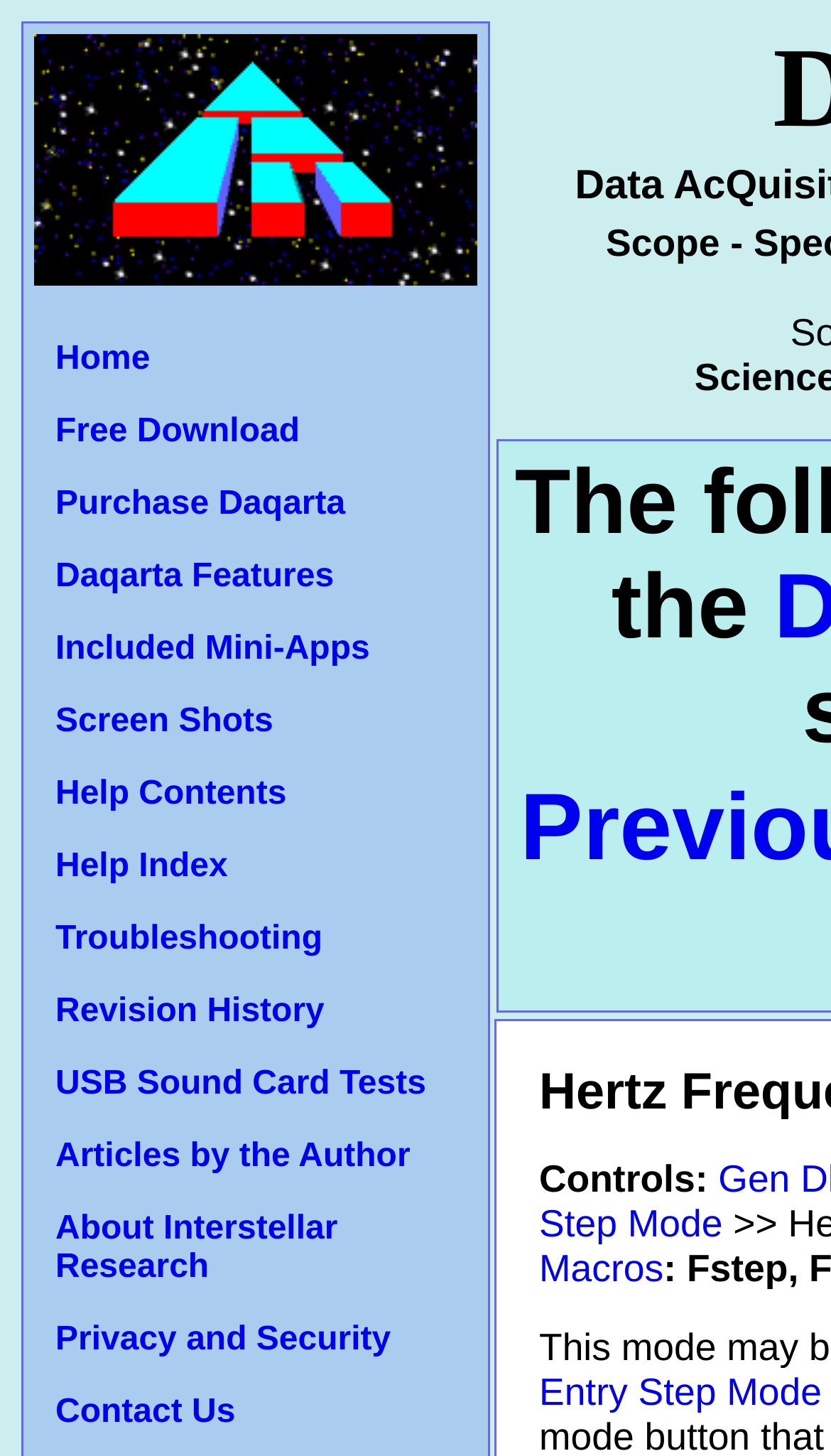Identify the bounding box for the UI element described as: "USB Sound Card Tests". The coordinates should be four float numbers between 0 and 1, i.e., [left, top, right, bottom].

[0.067, 0.732, 0.513, 0.757]